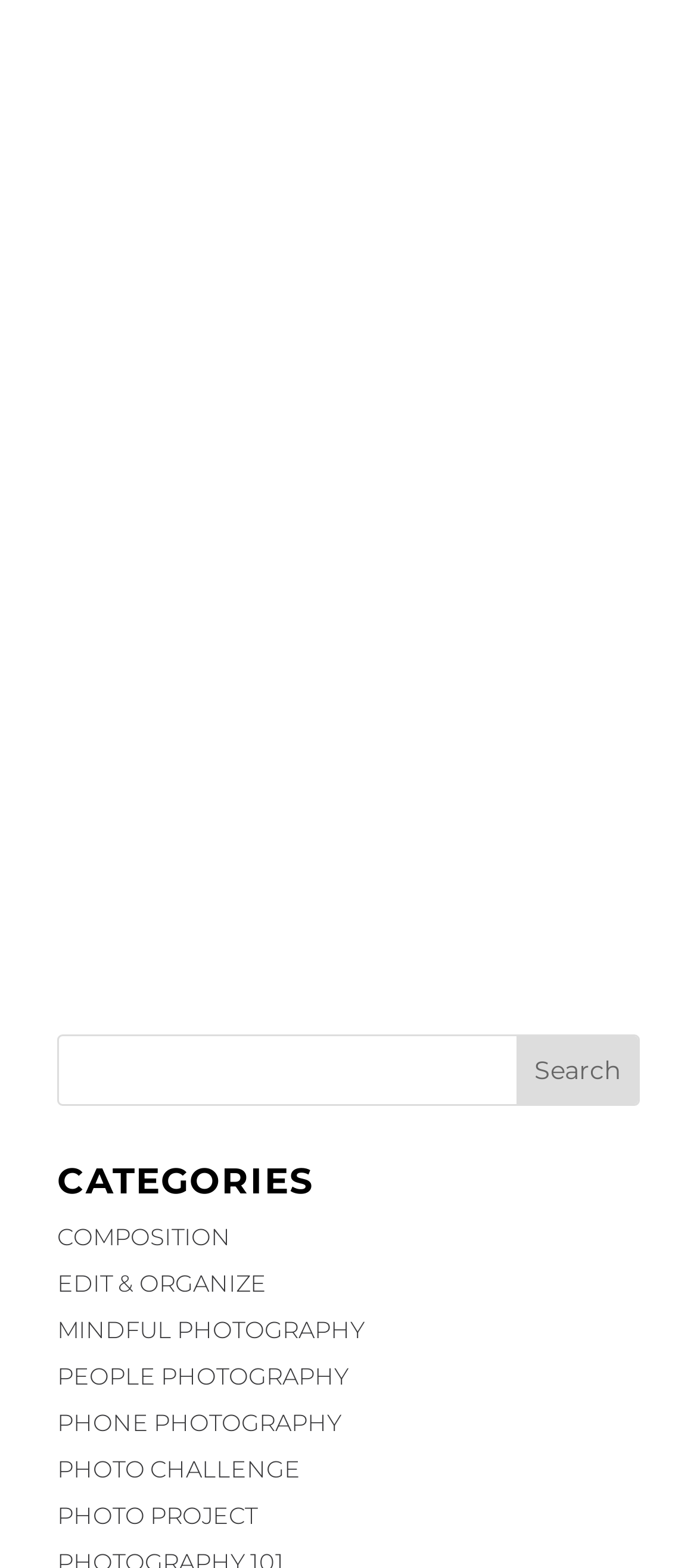What is the name of the category that includes the second article? Please answer the question using a single word or phrase based on the image.

People Photography